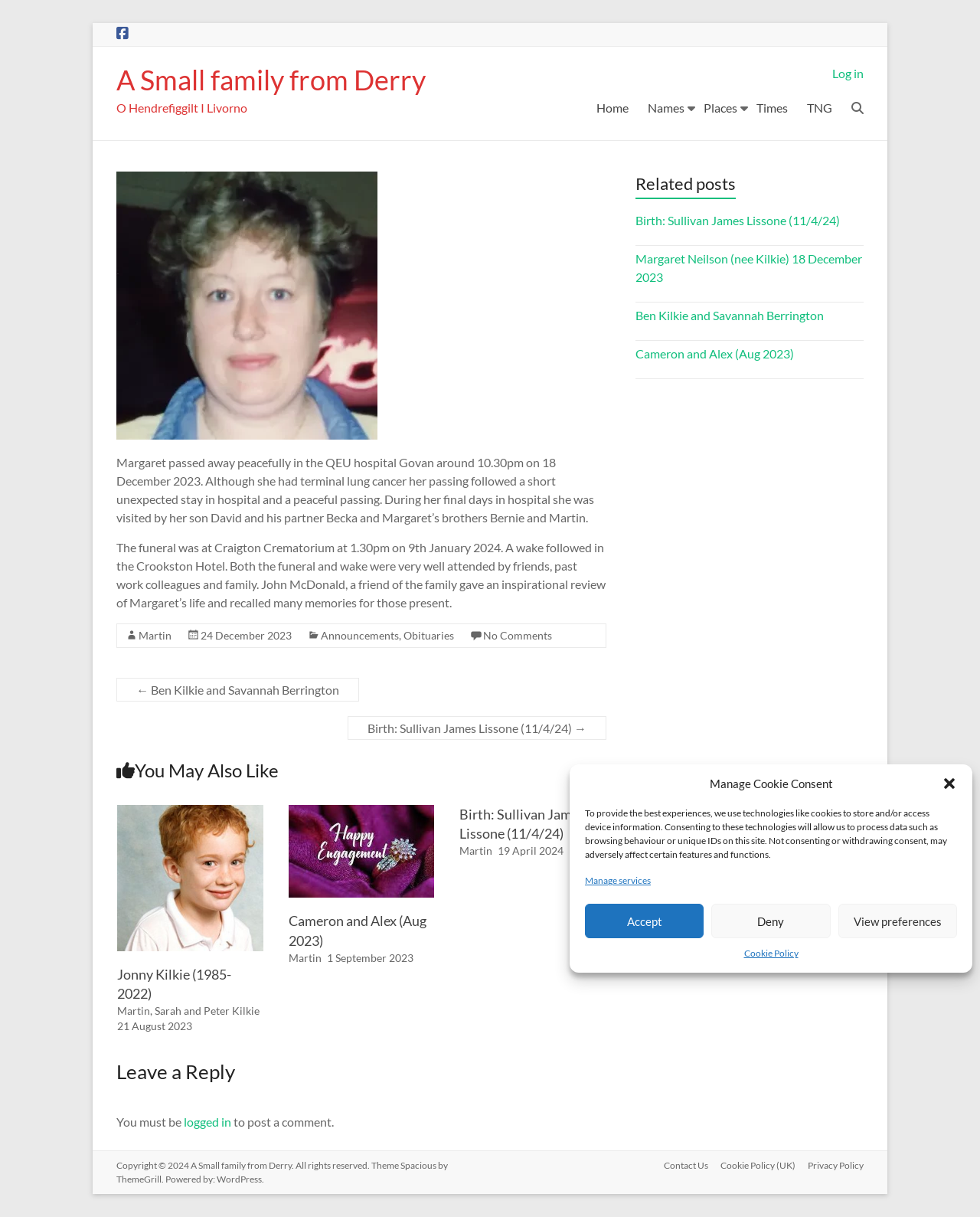From the given element description: "Cookie Policy (UK)", find the bounding box for the UI element. Provide the coordinates as four float numbers between 0 and 1, in the order [left, top, right, bottom].

[0.723, 0.952, 0.812, 0.965]